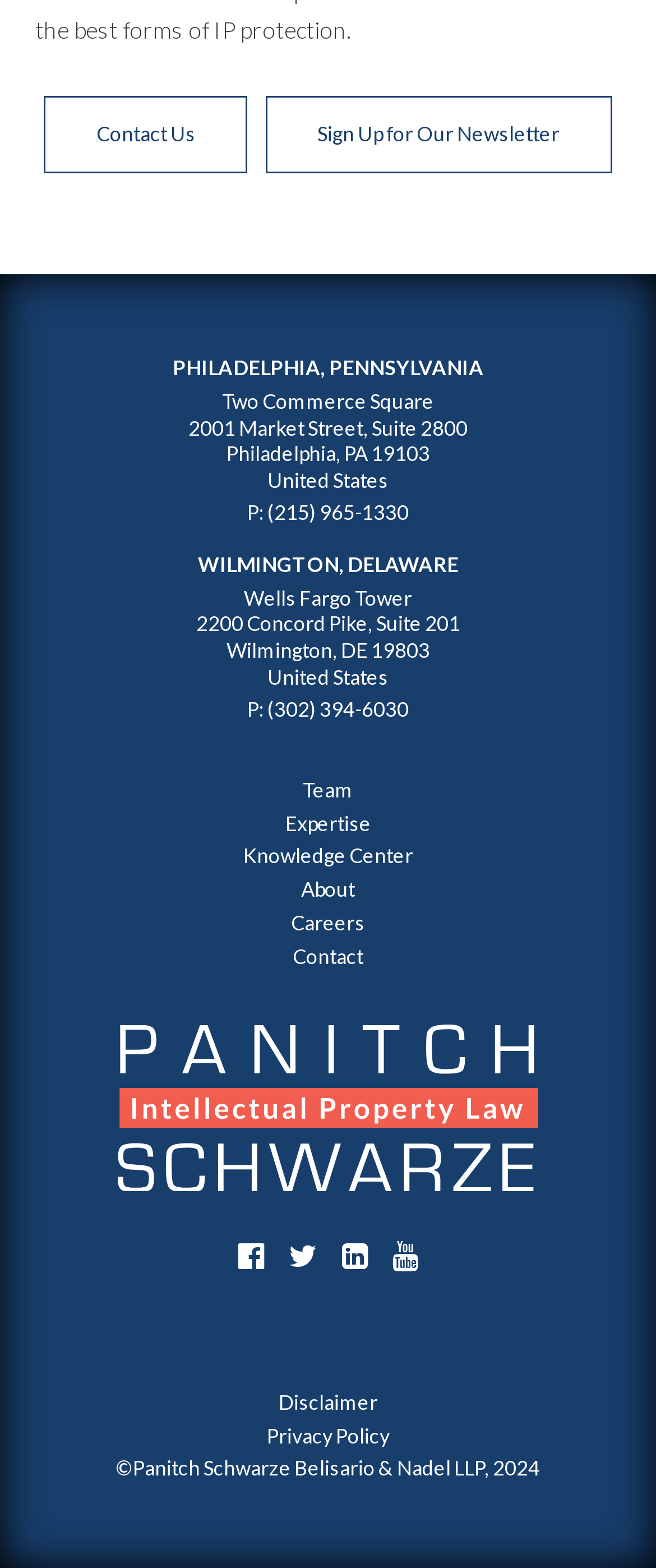What is the copyright year of the website?
Provide an in-depth and detailed answer to the question.

I found the copyright year by looking at the static text element at the bottom of the page, which states '©Panitch Schwarze Belisario & Nadel LLP, 2024'. This suggests that the website is copyrighted by the law firm in the year 2024.